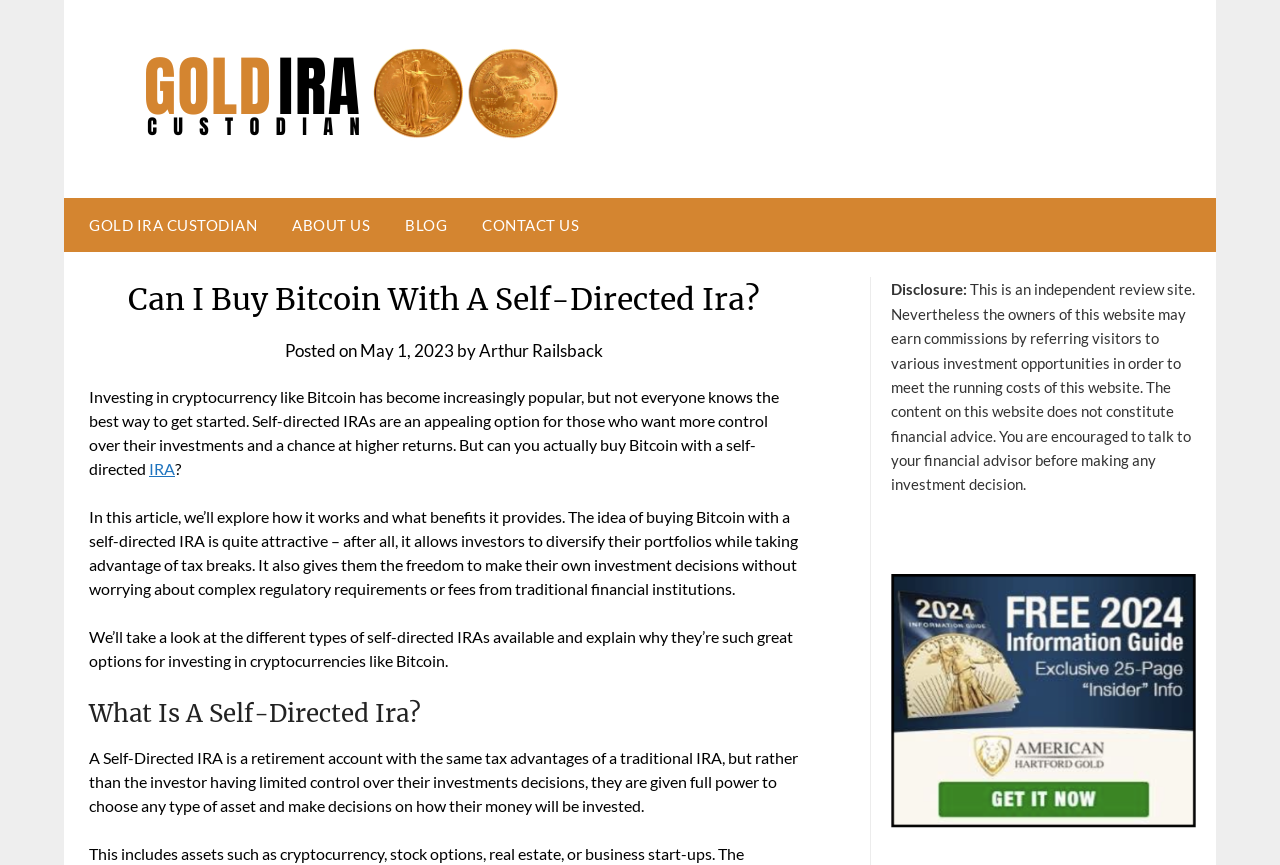Determine the bounding box for the UI element as described: "May 1, 2023". The coordinates should be represented as four float numbers between 0 and 1, formatted as [left, top, right, bottom].

[0.281, 0.393, 0.355, 0.418]